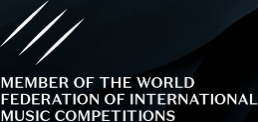What is the background of the image?
Carefully analyze the image and provide a detailed answer to the question.

The image has a dark, textured background that provides a striking contrast to the bold, clear typography, making the text stand out and emphasizing the importance of the organization's affiliation with the World Federation of International Music Competitions.